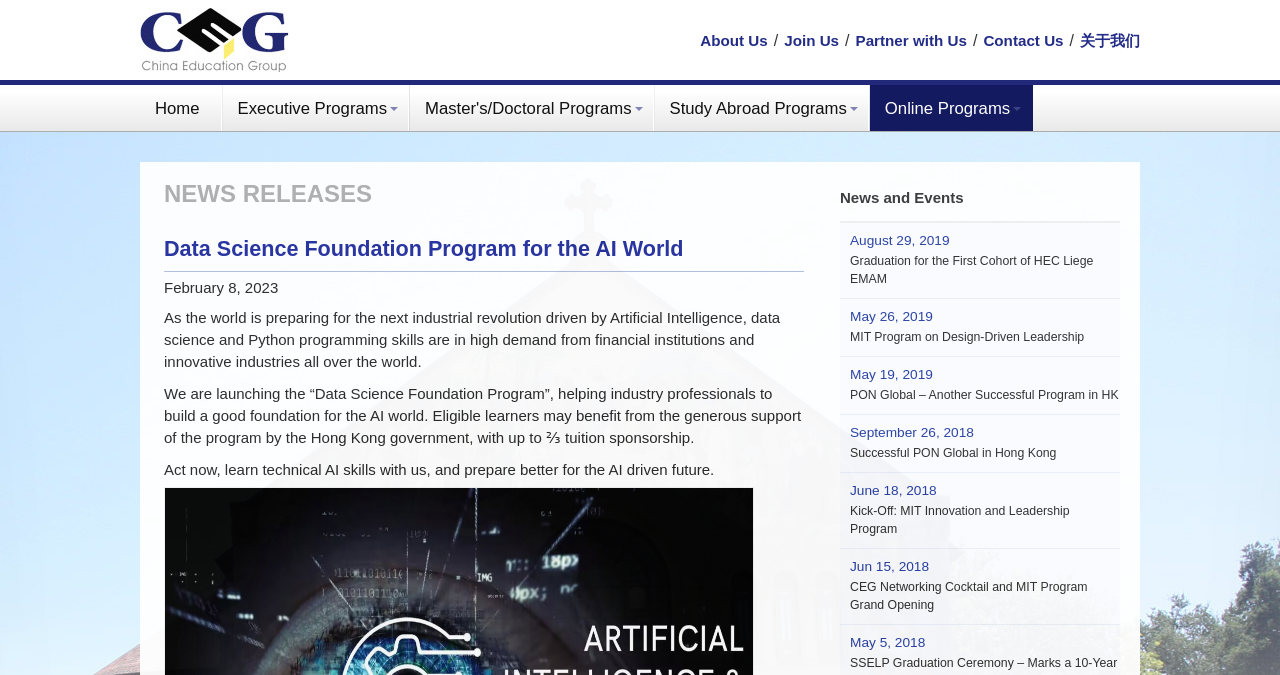Can you determine the bounding box coordinates of the area that needs to be clicked to fulfill the following instruction: "Go to About Us page"?

[0.547, 0.039, 0.6, 0.083]